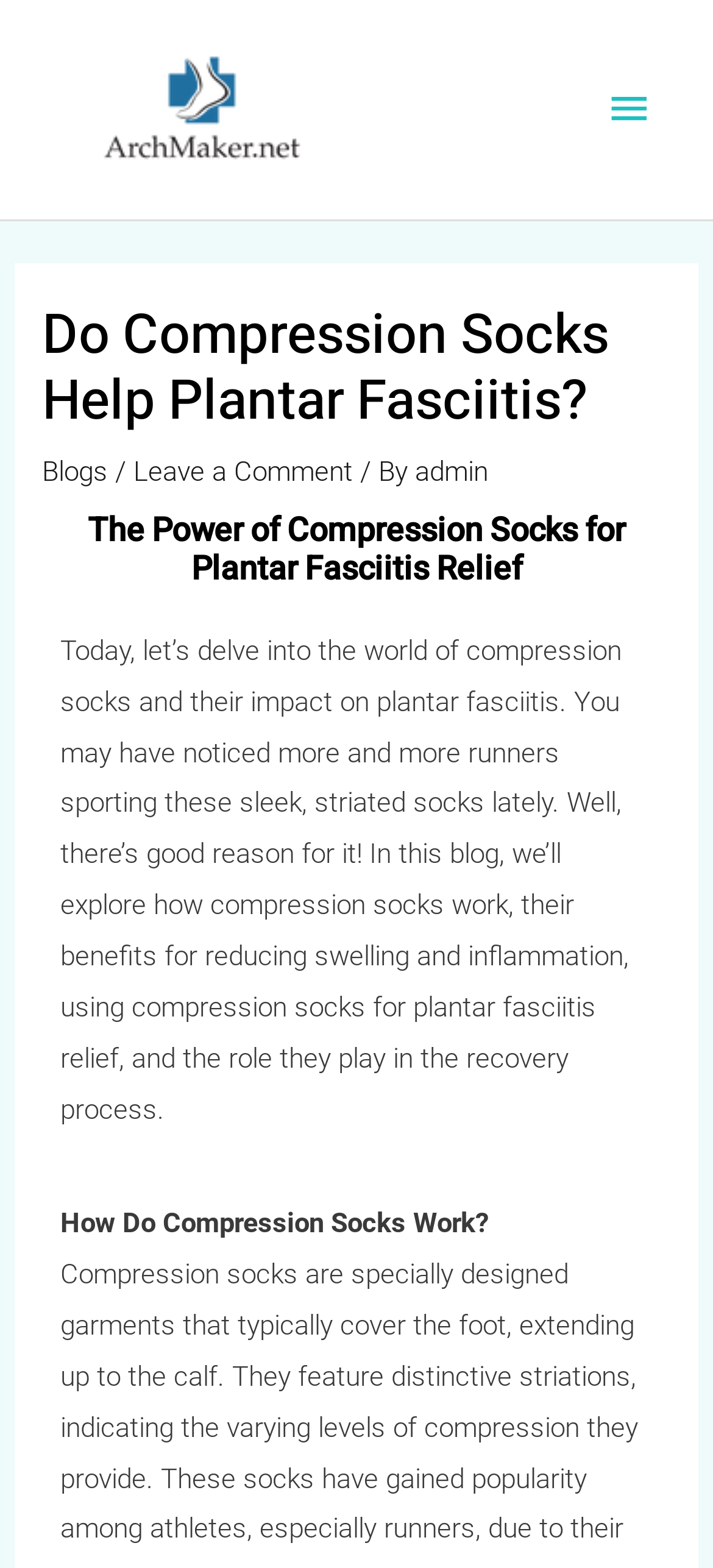Provide the bounding box coordinates for the UI element that is described as: "Blogs".

[0.059, 0.29, 0.152, 0.311]